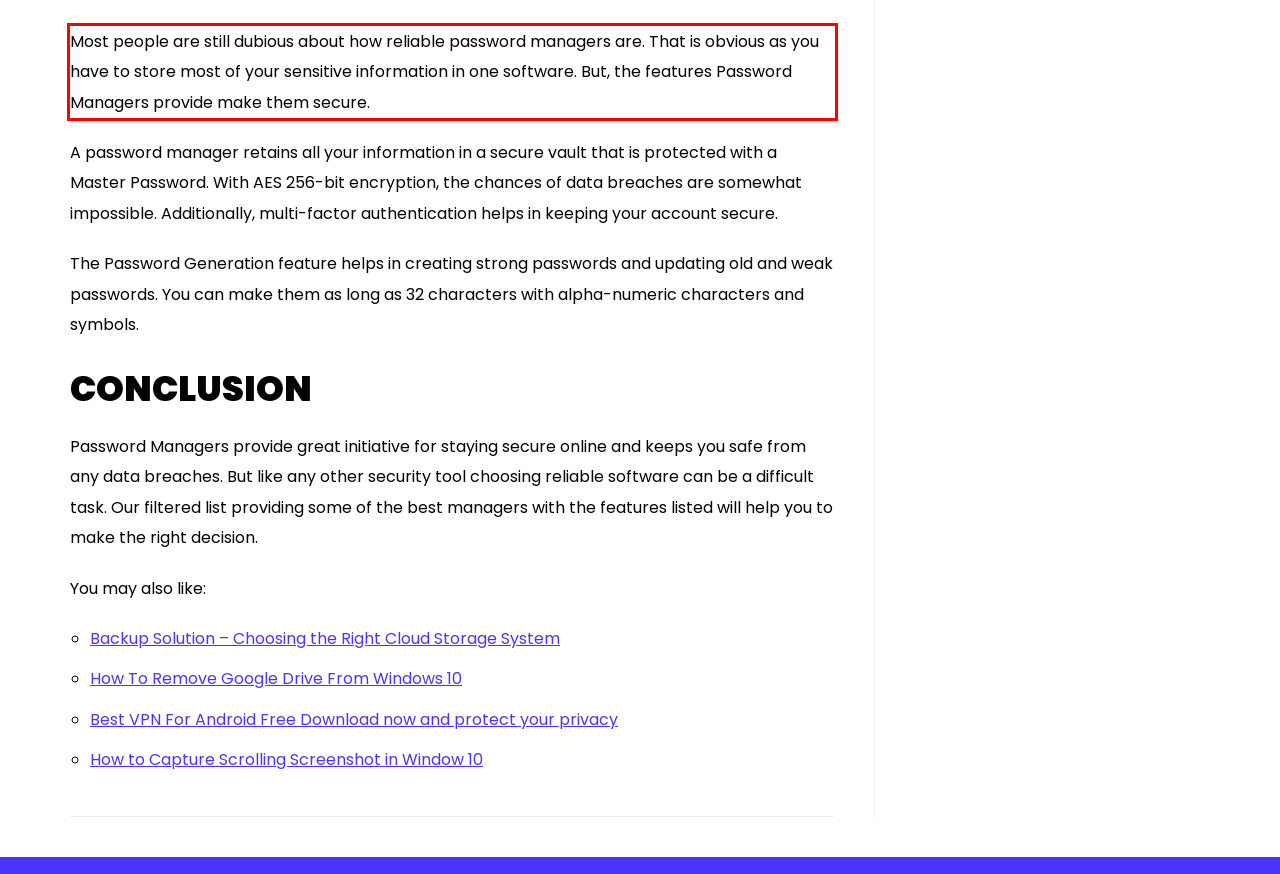Please perform OCR on the text within the red rectangle in the webpage screenshot and return the text content.

Most people are still dubious about how reliable password managers are. That is obvious as you have to store most of your sensitive information in one software. But, the features Password Managers provide make them secure.